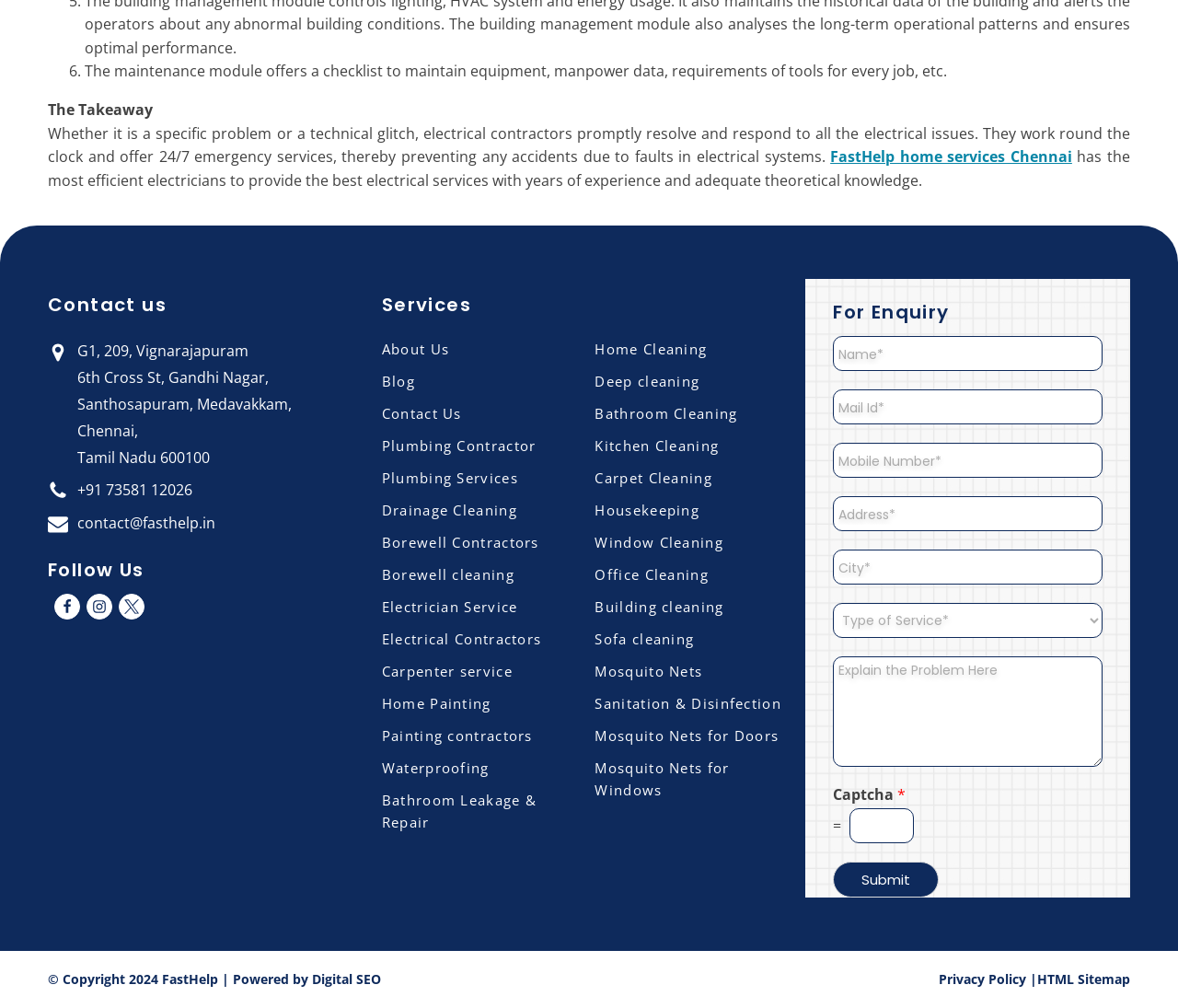Please reply with a single word or brief phrase to the question: 
What is the address of FastHelp?

G1, 209, Vignarajapuram, Chennai, Tamil Nadu 600100